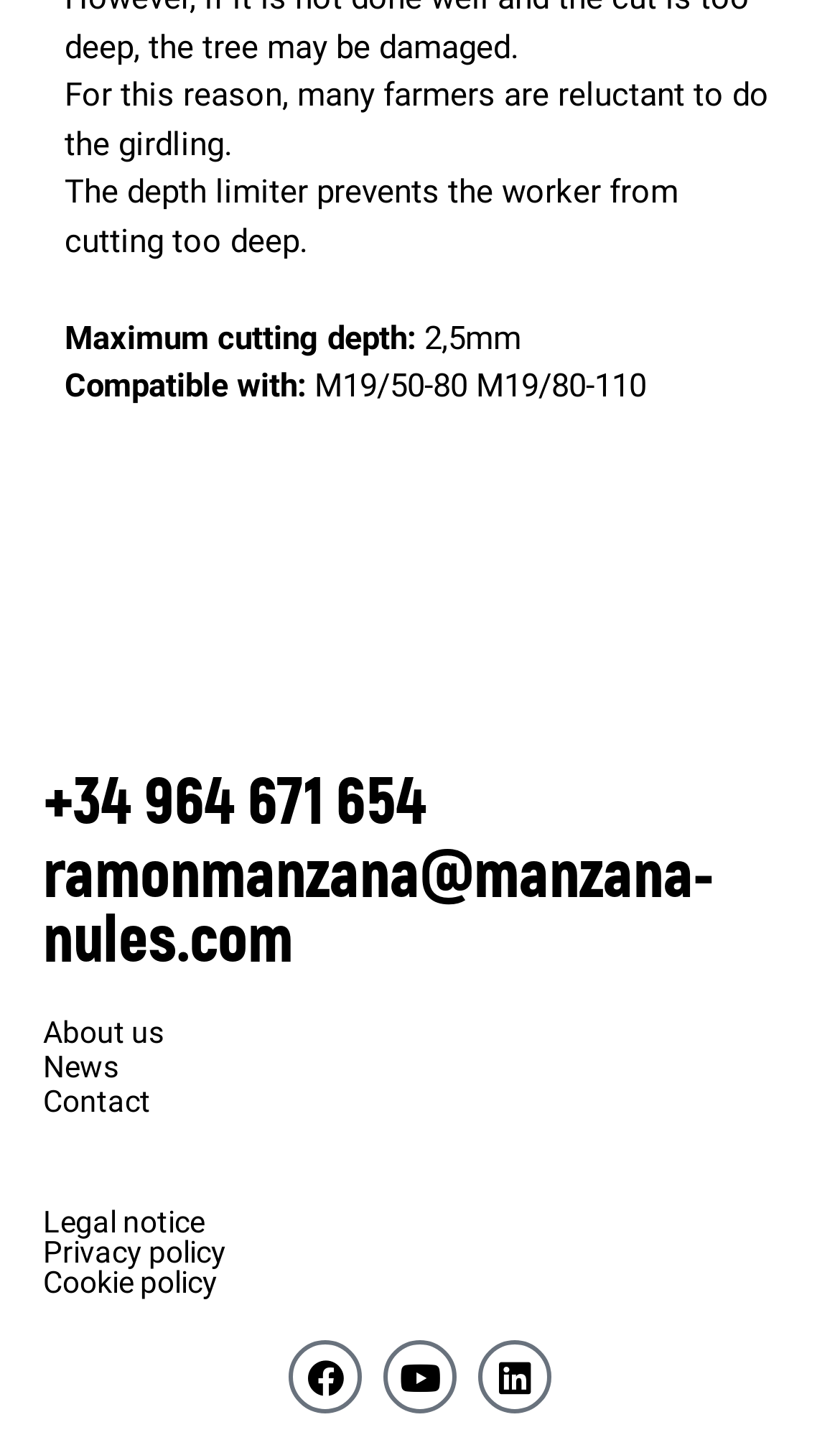What is the maximum cutting depth?
Based on the screenshot, respond with a single word or phrase.

2.5mm